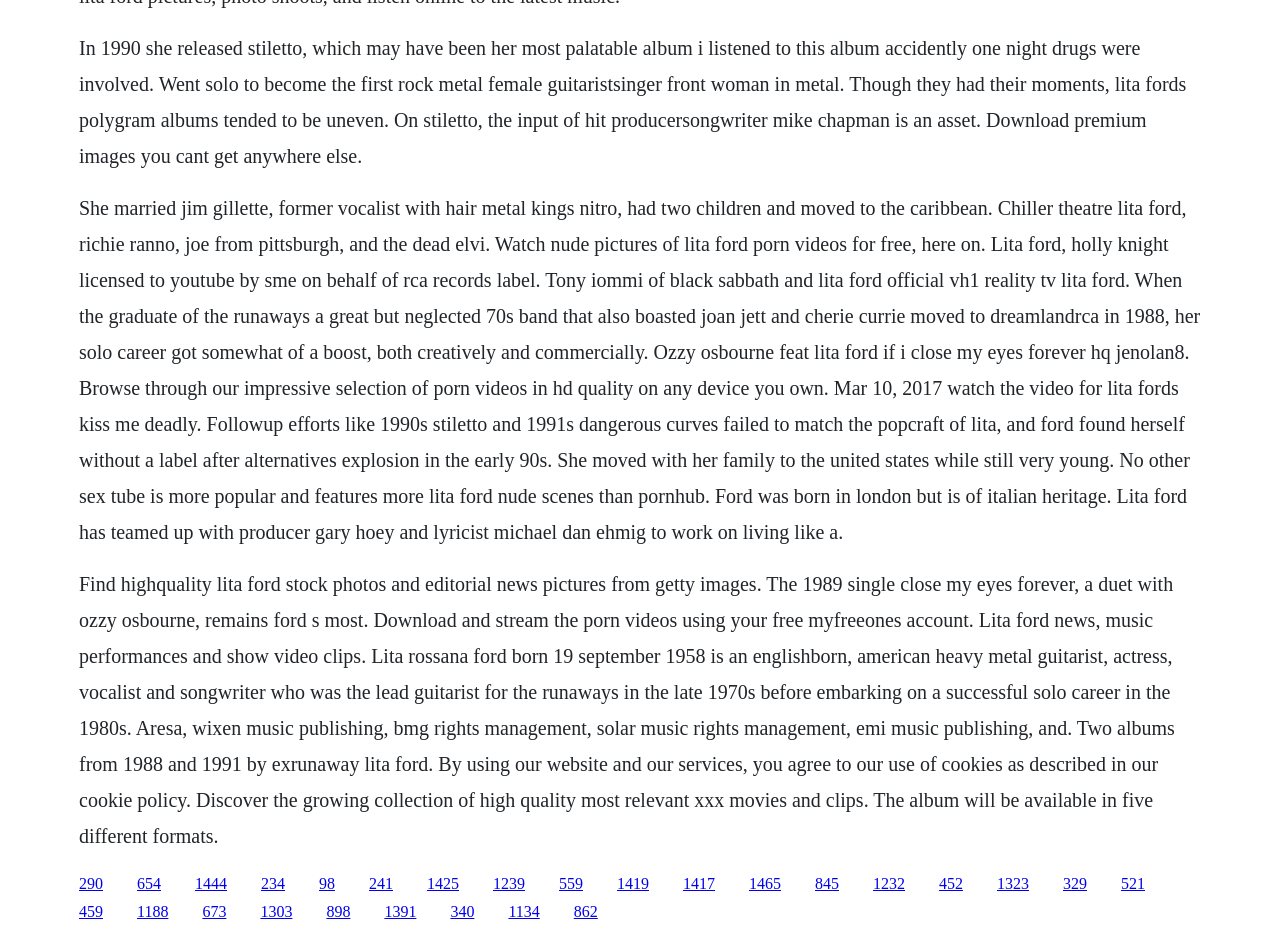Please find the bounding box coordinates (top-left x, top-left y, bottom-right x, bottom-right y) in the screenshot for the UI element described as follows: 1323

[0.779, 0.935, 0.804, 0.954]